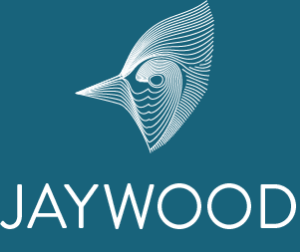What is the color of the background?
Provide a comprehensive and detailed answer to the question.

The overall color scheme of the logo features a calming teal background, which enhances the visual appeal and reinforces a sense of professionalism and creativity.